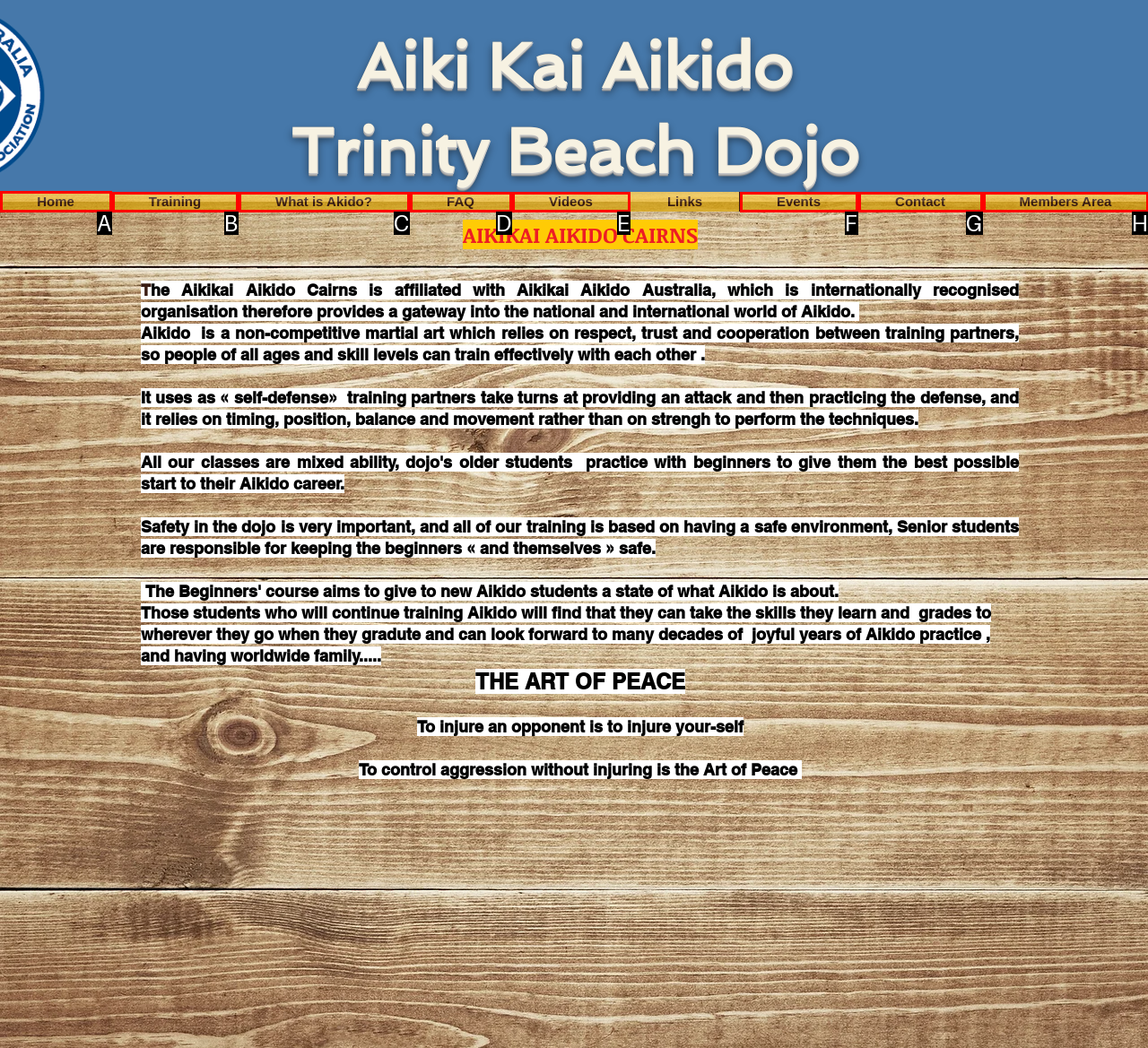Identify the HTML element I need to click to complete this task: Click on the 'Home' link Provide the option's letter from the available choices.

A